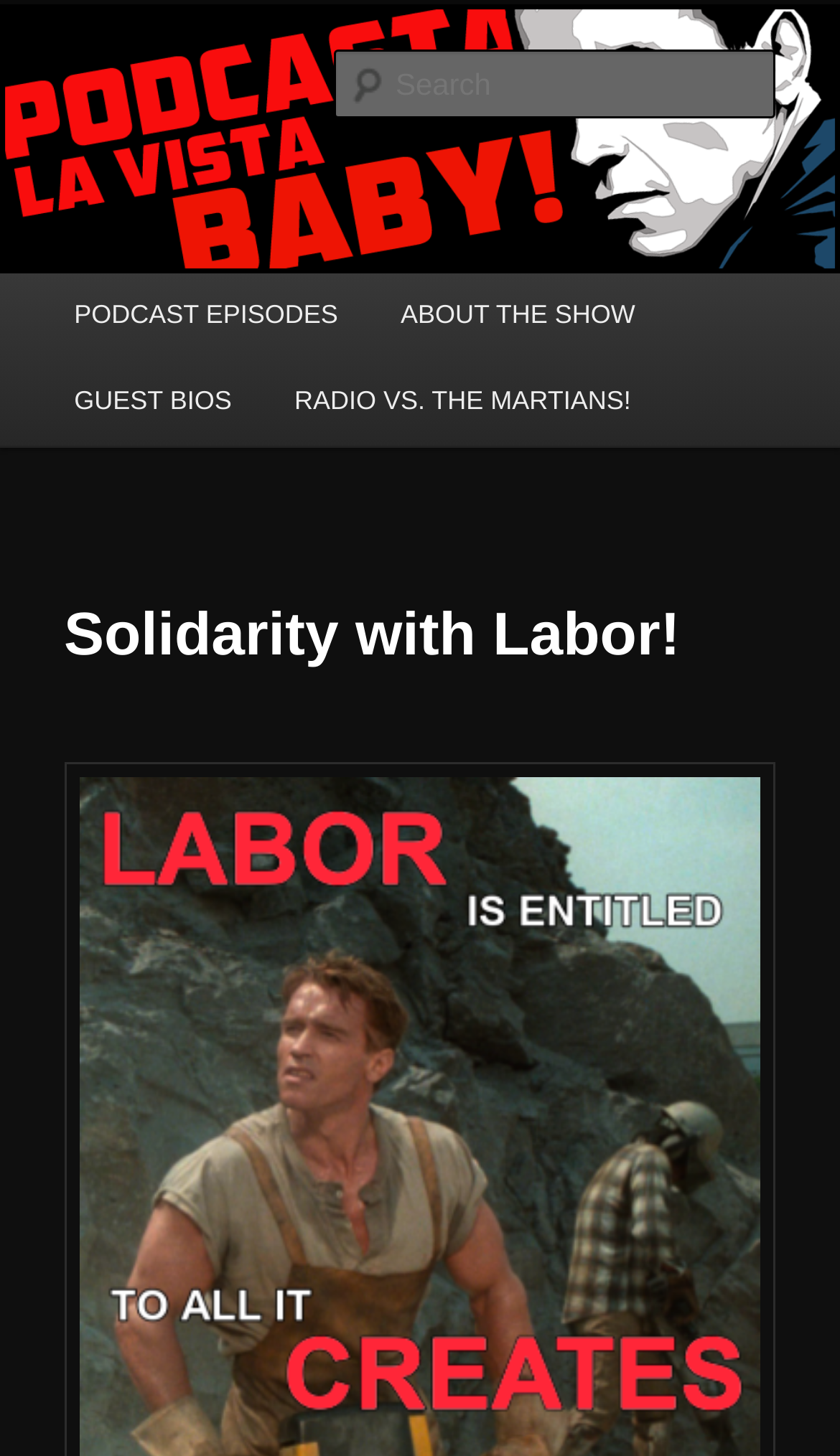Please find the bounding box for the UI component described as follows: "Podcasta la Vista, Baby!".

[0.076, 0.111, 0.786, 0.151]